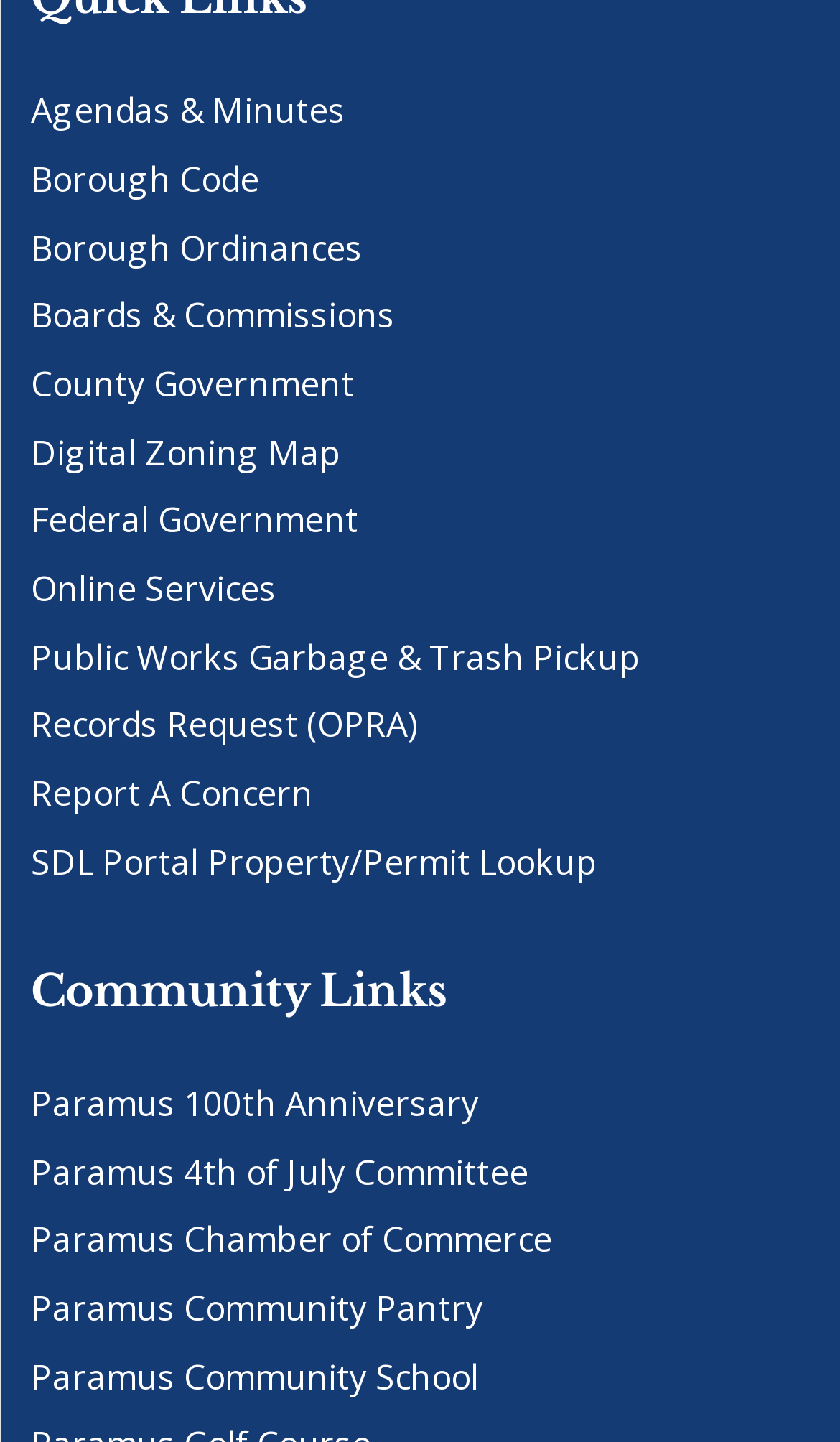Can you find the bounding box coordinates for the element that needs to be clicked to execute this instruction: "Lookup property or permit information"? The coordinates should be given as four float numbers between 0 and 1, i.e., [left, top, right, bottom].

[0.037, 0.581, 0.711, 0.613]